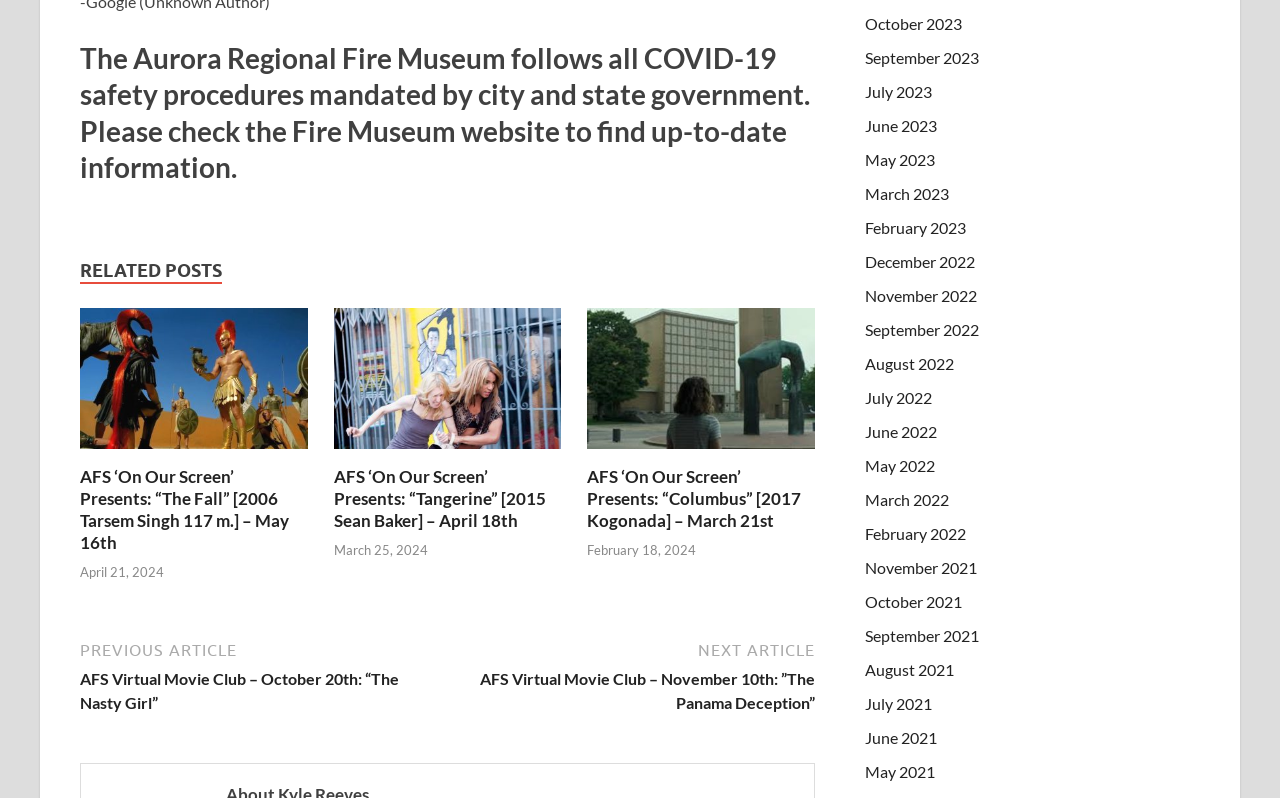What is the topic of the first related post? Using the information from the screenshot, answer with a single word or phrase.

The Fall